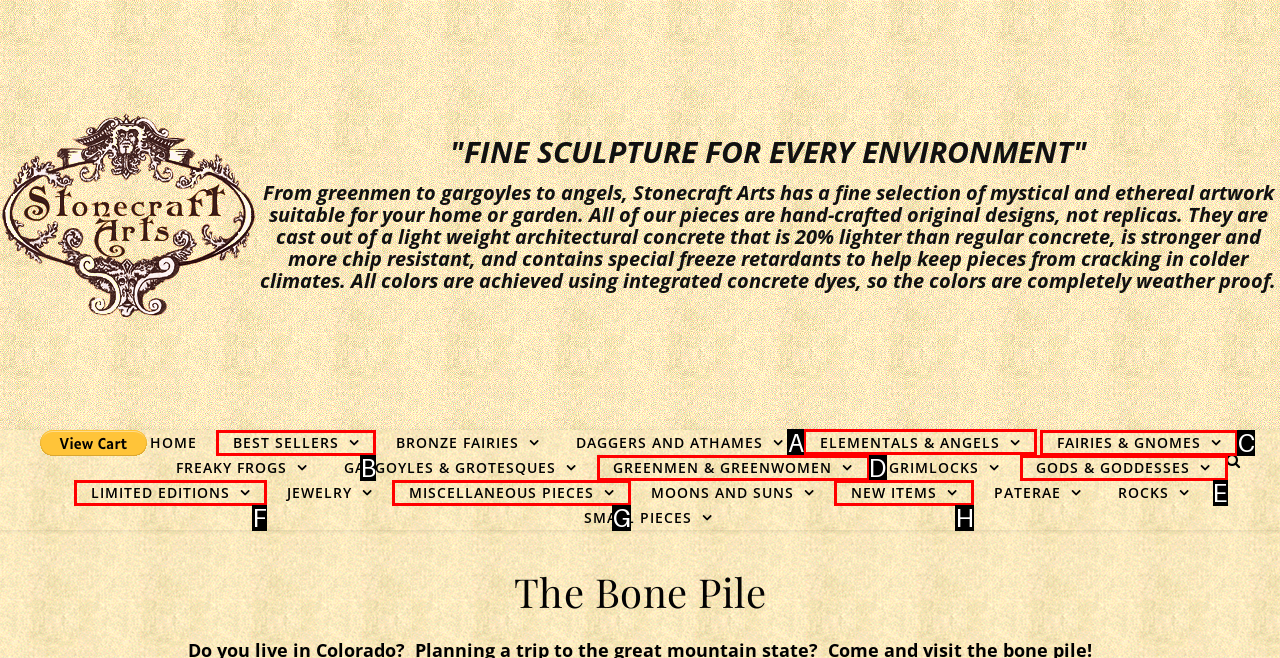Select the proper HTML element to perform the given task: Explore 'ELEMENTALS & ANGELS' section Answer with the corresponding letter from the provided choices.

A